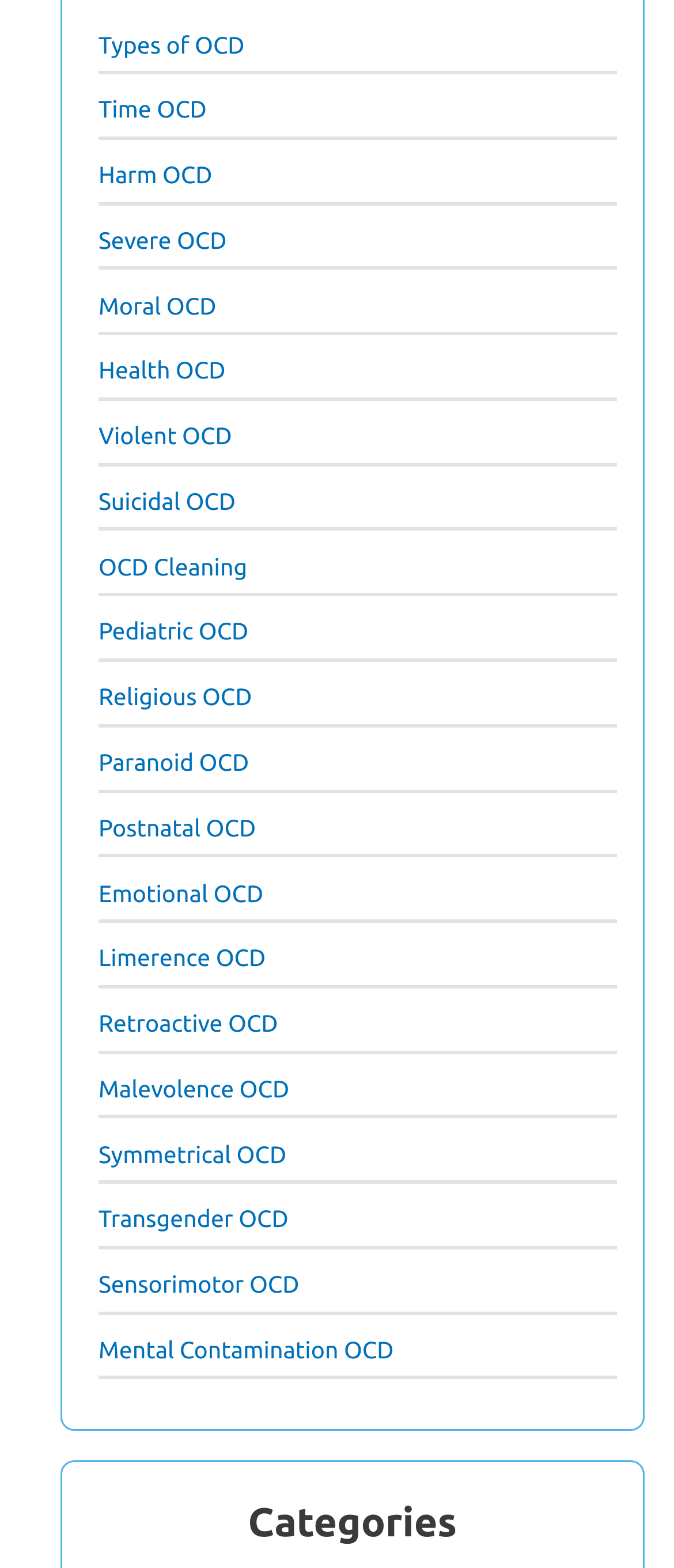Pinpoint the bounding box coordinates of the element you need to click to execute the following instruction: "click on Types of OCD". The bounding box should be represented by four float numbers between 0 and 1, in the format [left, top, right, bottom].

[0.146, 0.019, 0.363, 0.037]